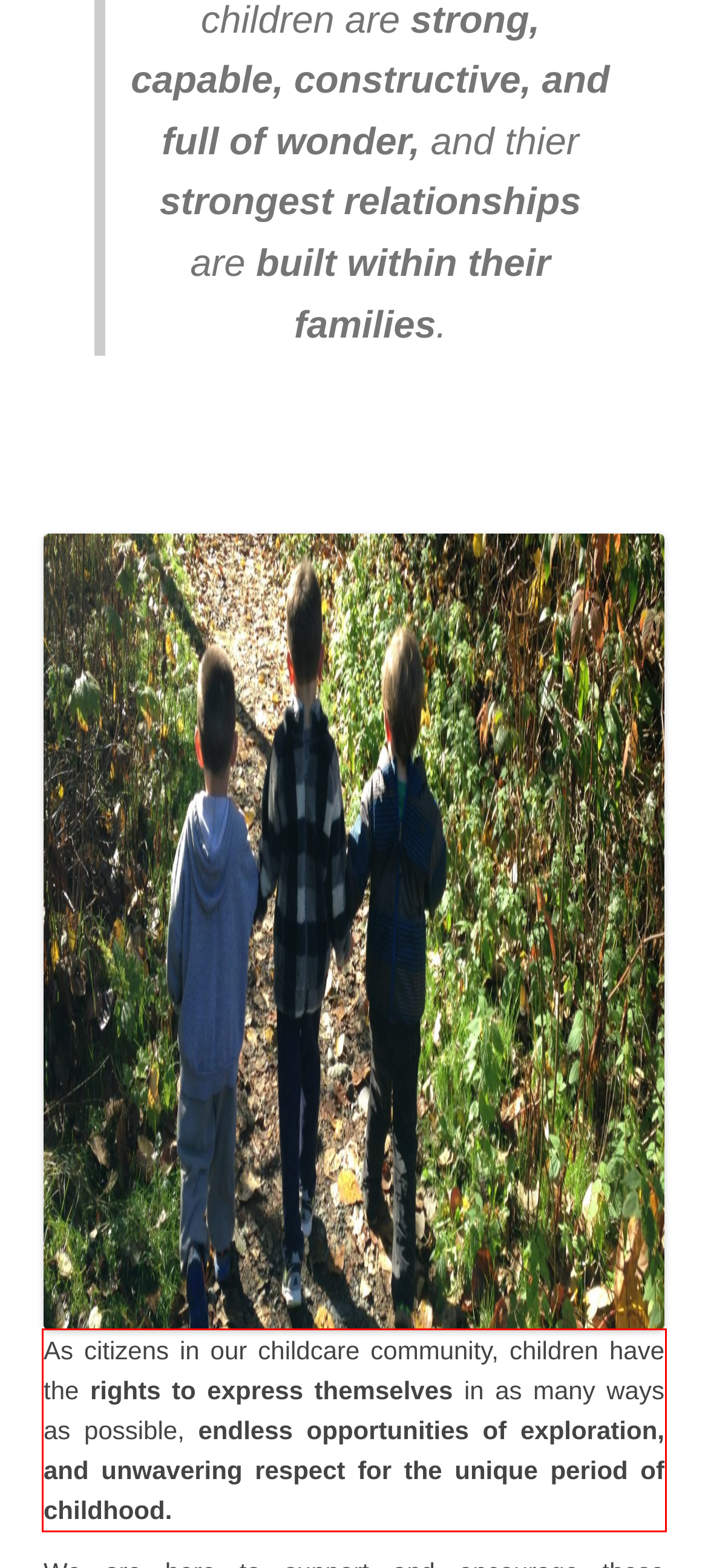You are looking at a screenshot of a webpage with a red rectangle bounding box. Use OCR to identify and extract the text content found inside this red bounding box.

As citizens in our childcare community, children have the rights to express themselves in as many ways as possible, endless opportunities of exploration, and unwavering respect for the unique period of childhood.